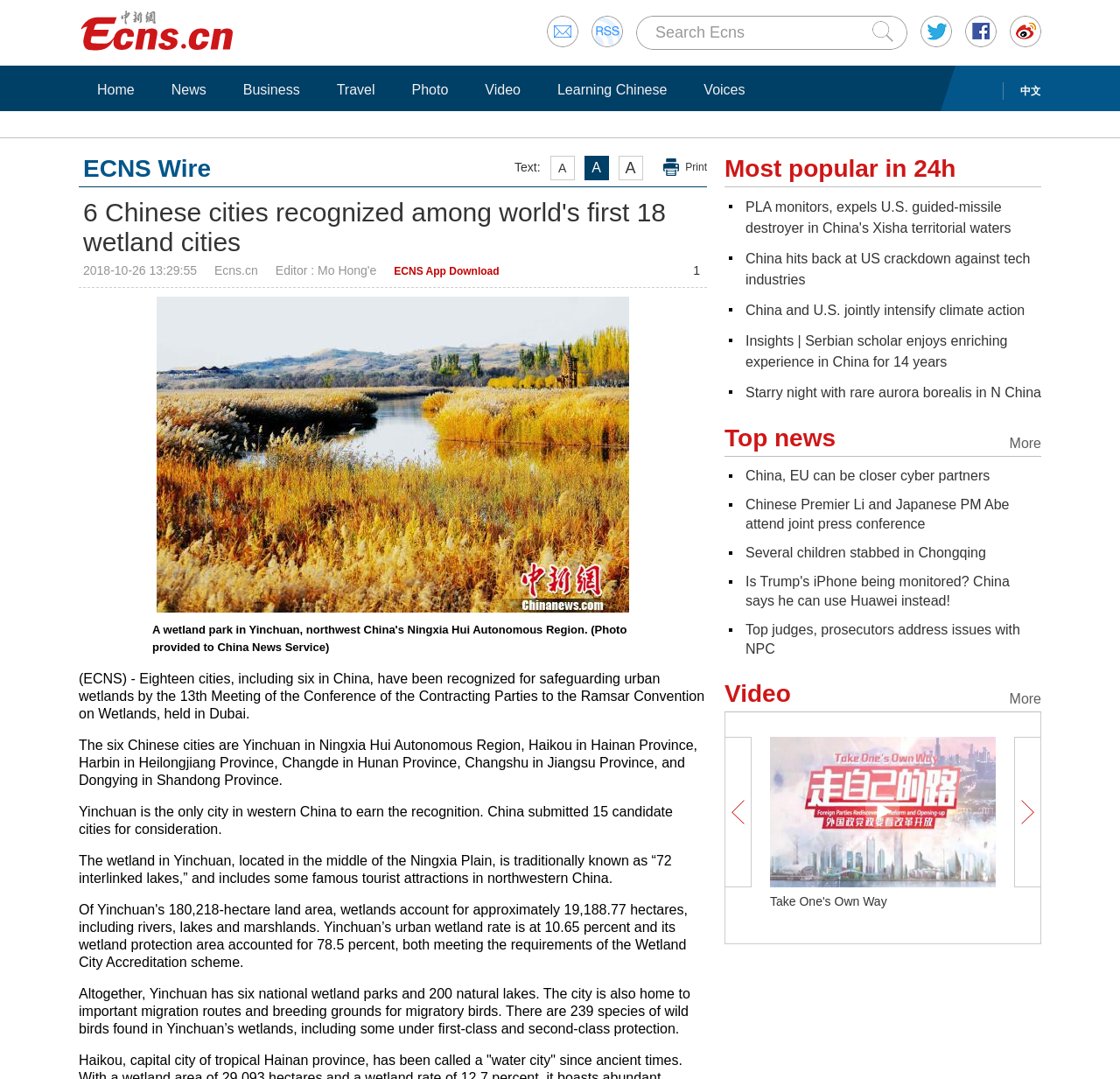Identify the bounding box coordinates for the element you need to click to achieve the following task: "Go to Home page". The coordinates must be four float values ranging from 0 to 1, formatted as [left, top, right, bottom].

[0.078, 0.075, 0.129, 0.092]